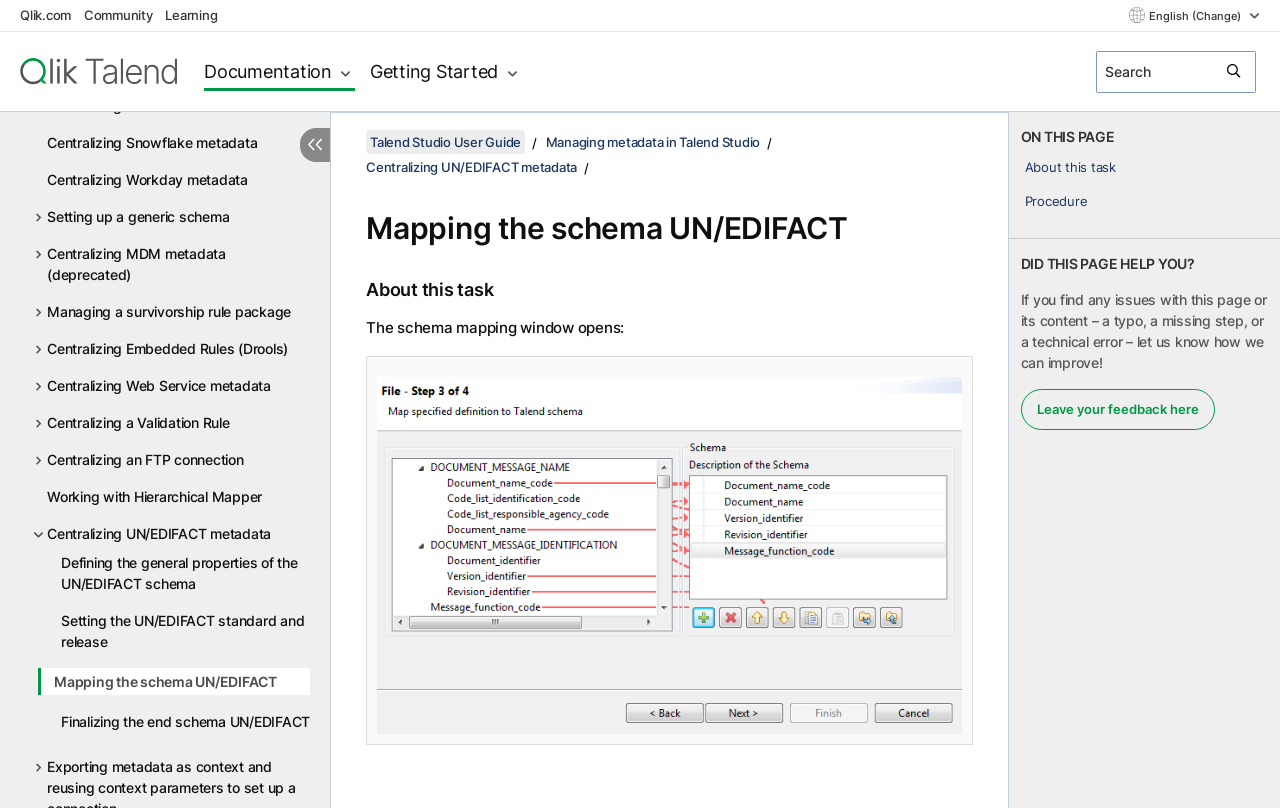Please identify the bounding box coordinates of the area I need to click to accomplish the following instruction: "Click on the 'Main Content' link".

None